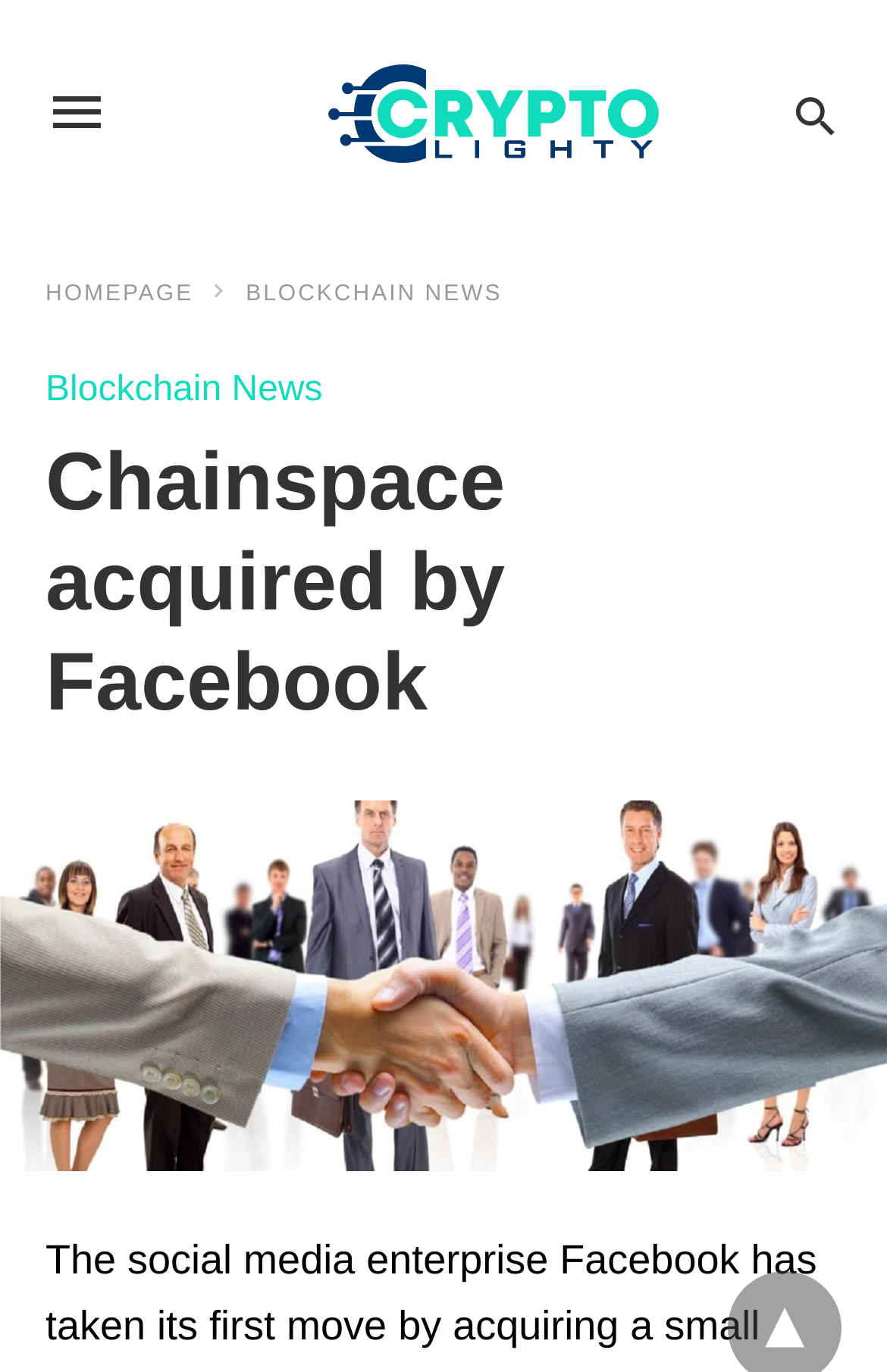What is the position of the search bar relative to the logo?
Please answer the question with as much detail as possible using the screenshot.

The search bar is located at the top right corner of the webpage, relative to the logo which is located at the top left corner, as indicated by their bounding box coordinates.